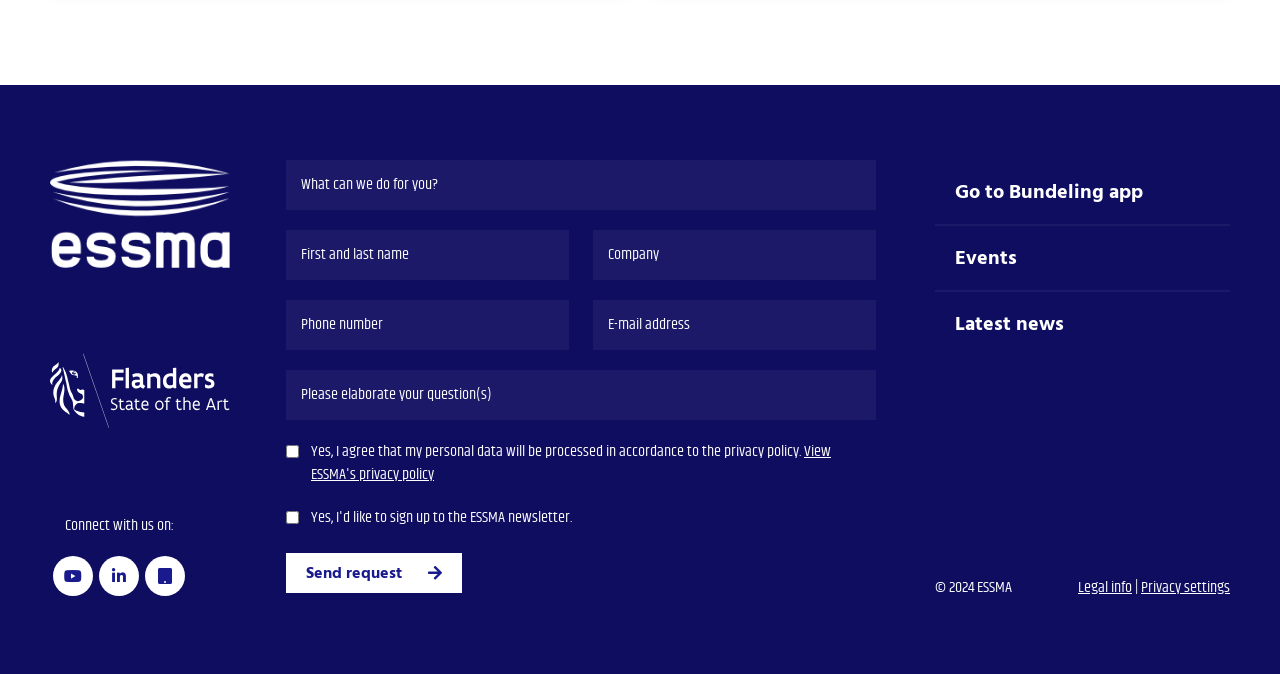How many social media links are available?
Please provide a single word or phrase as your answer based on the image.

3